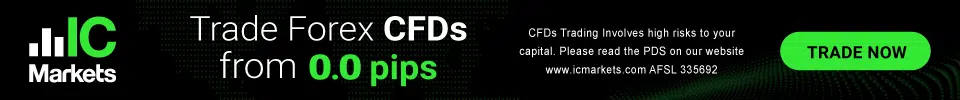Please answer the following question using a single word or phrase: 
What is the color of the vibrant text?

Green